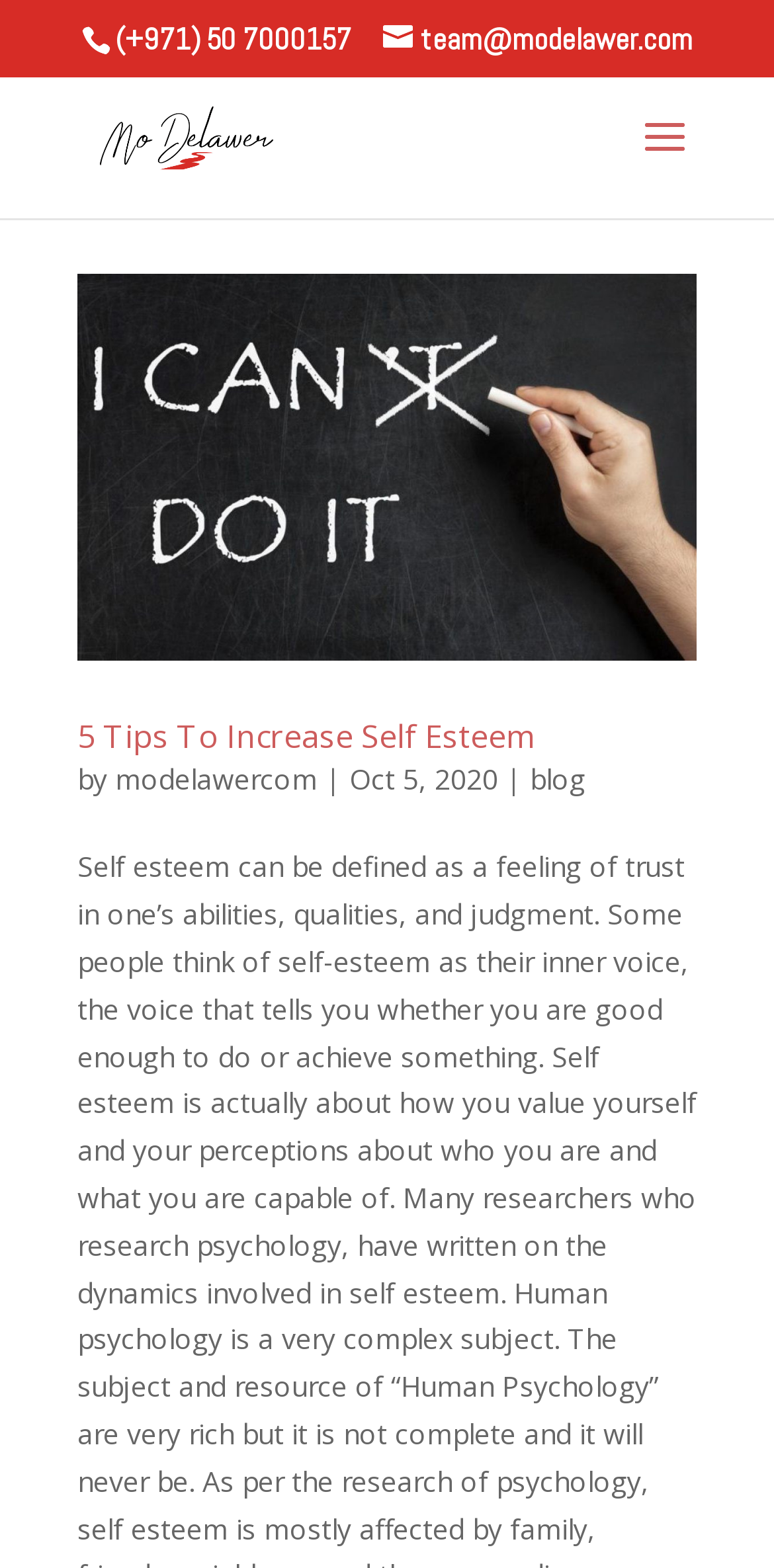Provide a short, one-word or phrase answer to the question below:
What is the phone number on the webpage?

(+971) 50 7000157